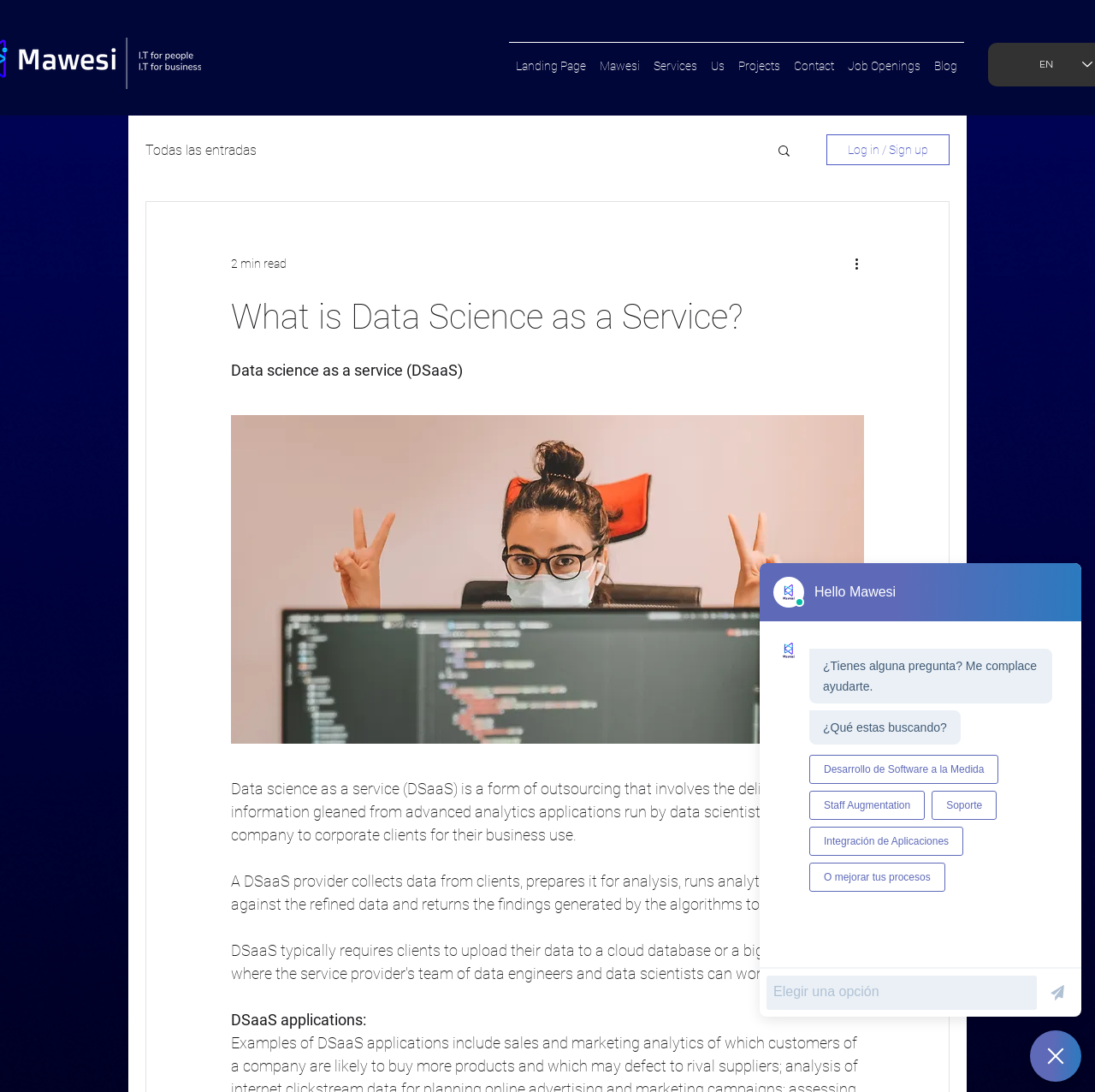Please identify the primary heading on the webpage and return its text.

What is Data Science as a Service?